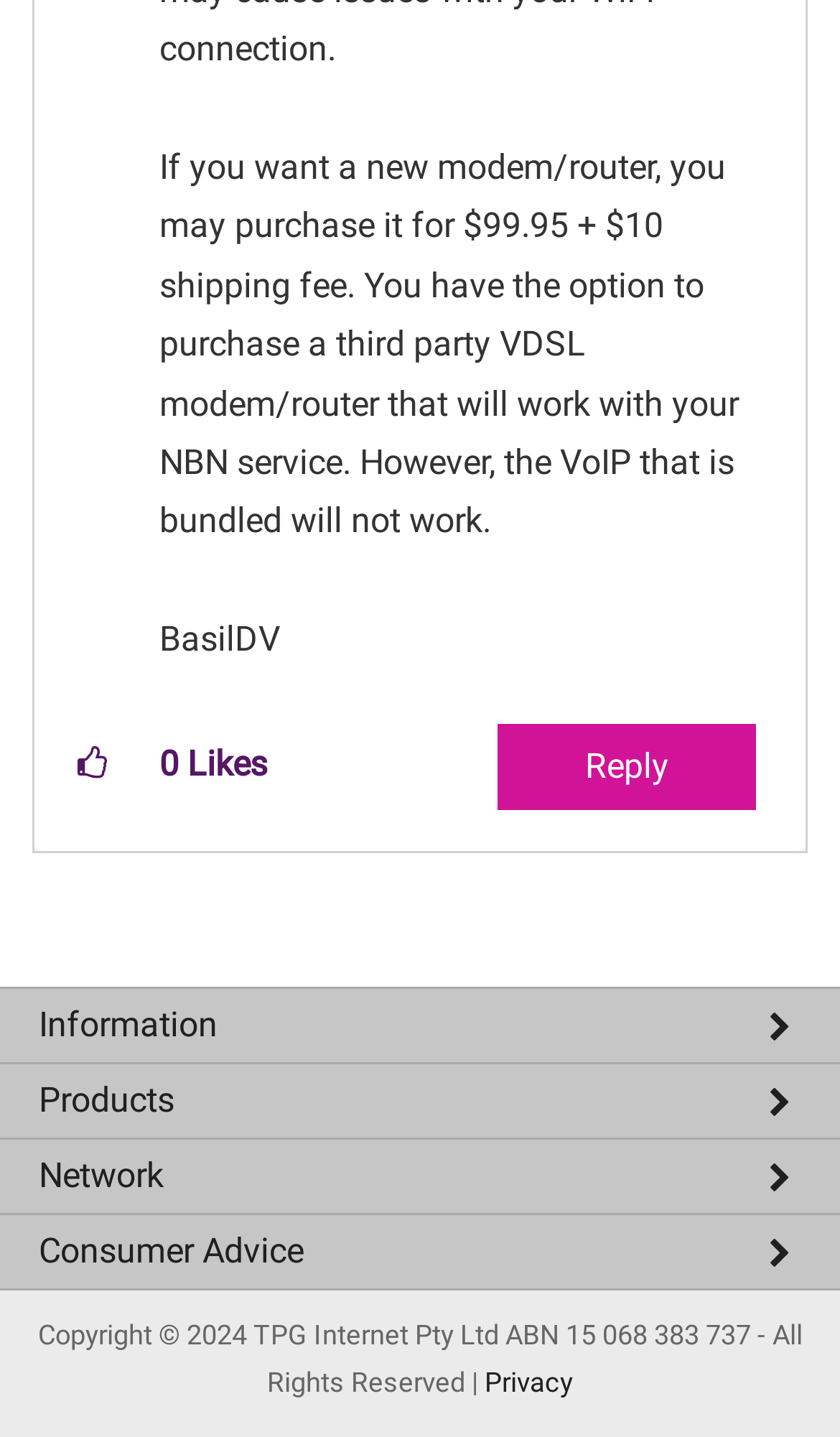Predict the bounding box of the UI element based on the description: "Fibre to the Building". The coordinates should be four float numbers between 0 and 1, formatted as [left, top, right, bottom].

[0.0, 0.935, 1.0, 0.982]